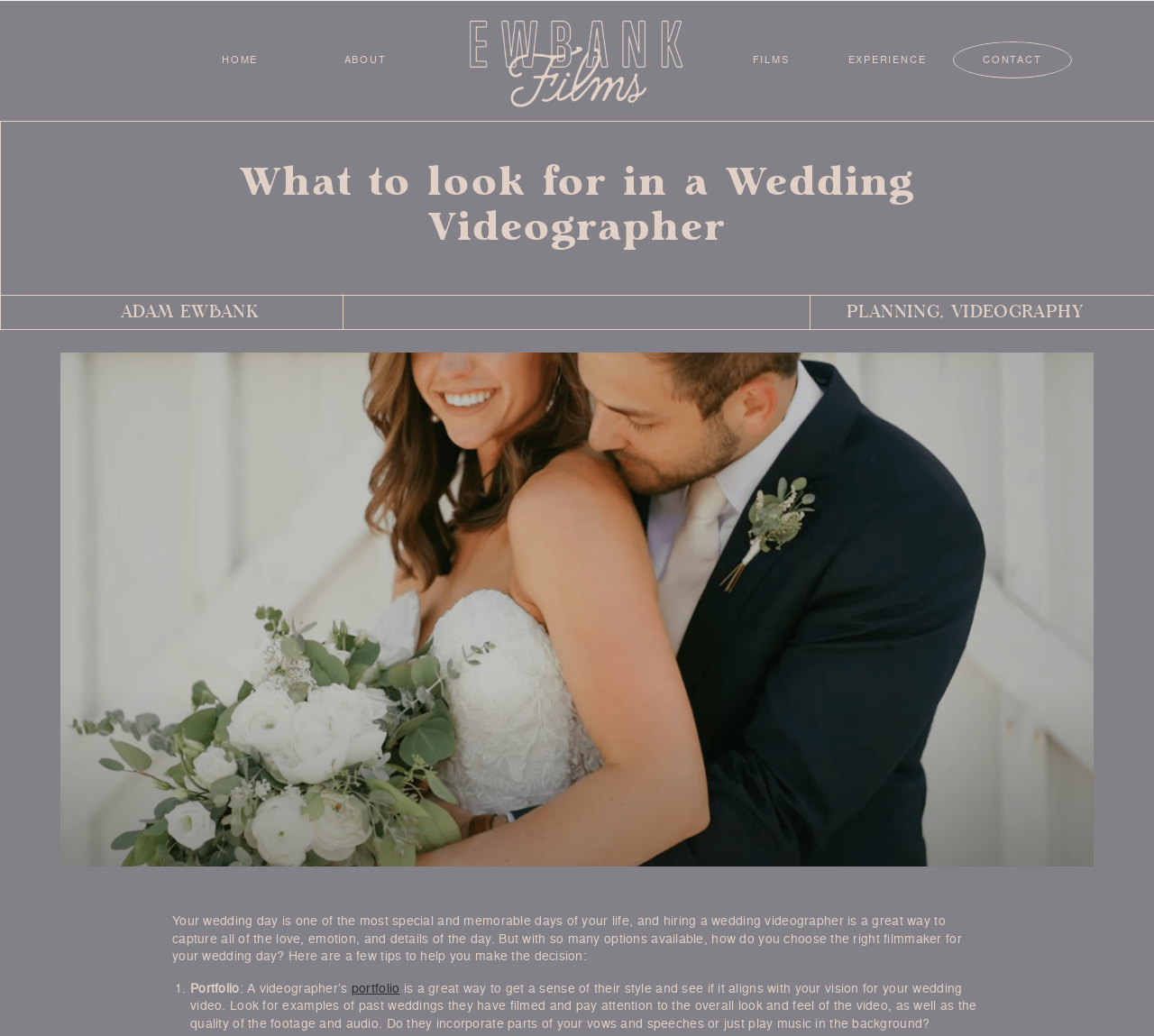Identify the bounding box coordinates of the area you need to click to perform the following instruction: "Check the portfolio".

[0.305, 0.945, 0.346, 0.962]